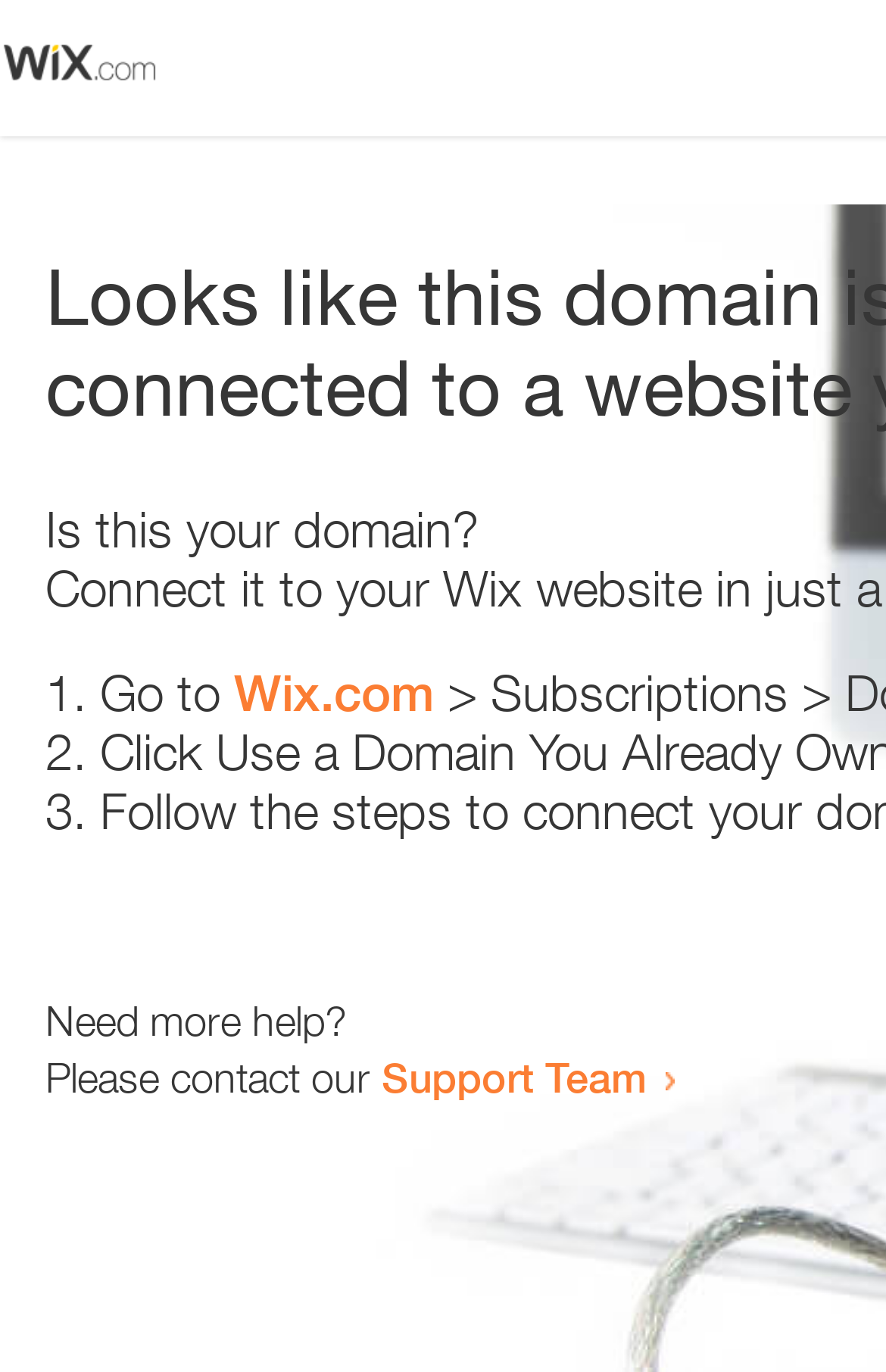What is the tone of the webpage?
Could you give a comprehensive explanation in response to this question?

The webpage contains phrases like 'Is this your domain?' and 'Need more help?' which suggests that the tone of the webpage is helpful. The webpage is trying to assist the user in resolving an issue.